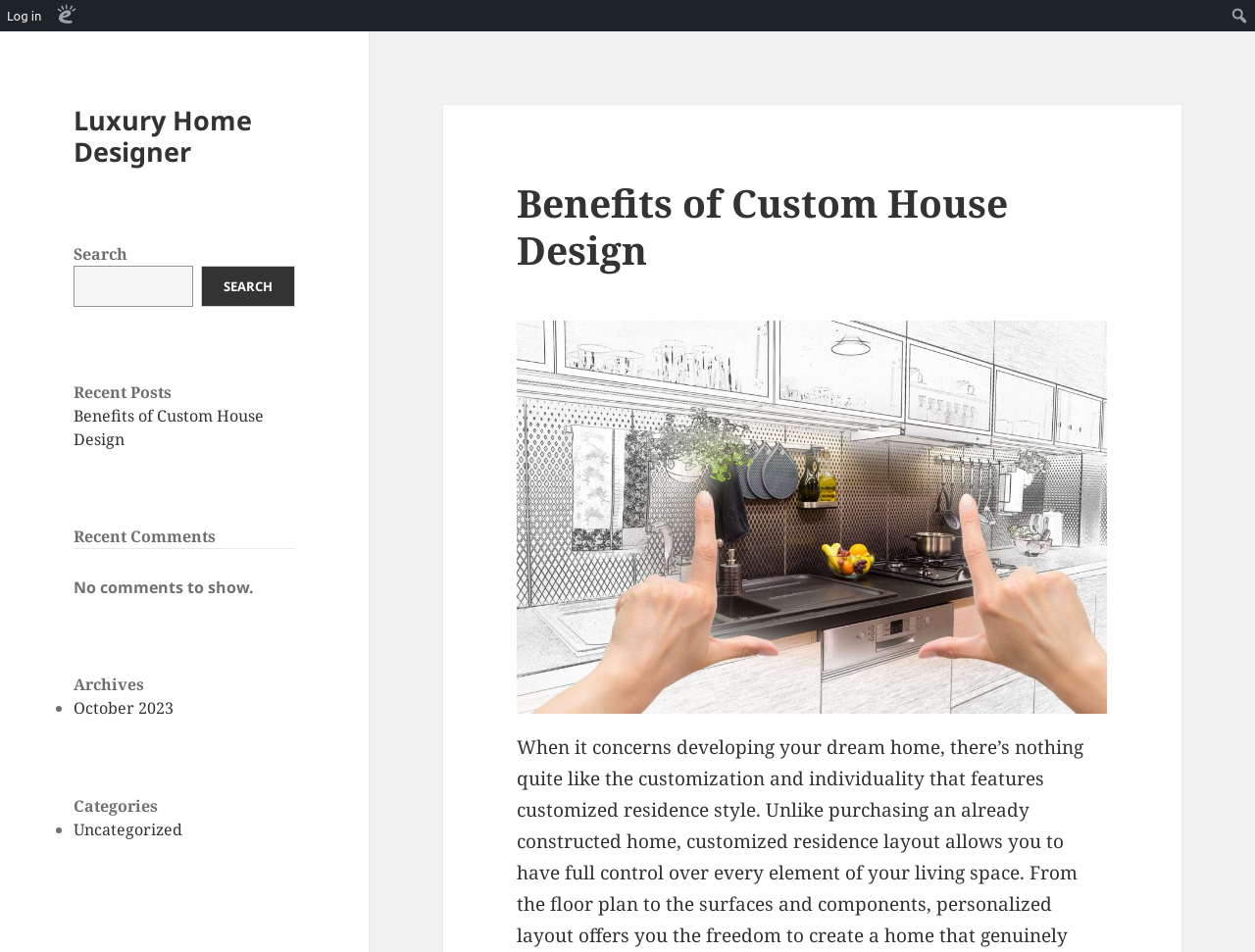Illustrate the webpage's structure and main components comprehensively.

The webpage is about the benefits of custom house design and luxury home design. At the top left corner, there are two links: "Log in" and a WordPress-related link with a popup menu. On the top right corner, there is a search textbox with a search button. 

Below the search box, there is a link to the "Luxury Home Designer" website. To the right of this link, there is a complementary section that takes up most of the page's width. Within this section, there is a search bar with a "SEARCH" button. 

Below the search bar, there are four sections: "Recent Posts", "Recent Comments", "Archives", and "Categories". The "Recent Posts" section has a link to an article titled "Benefits of Custom House Design". The "Recent Comments" section indicates that there are no comments to show. The "Archives" section has a link to "October 2023", and the "Categories" section has a link to "Uncategorized". 

On the right side of the page, there is a header section with a heading that reads "Benefits of Custom House Design". Below this heading, there is a figure or image that takes up most of the page's width.